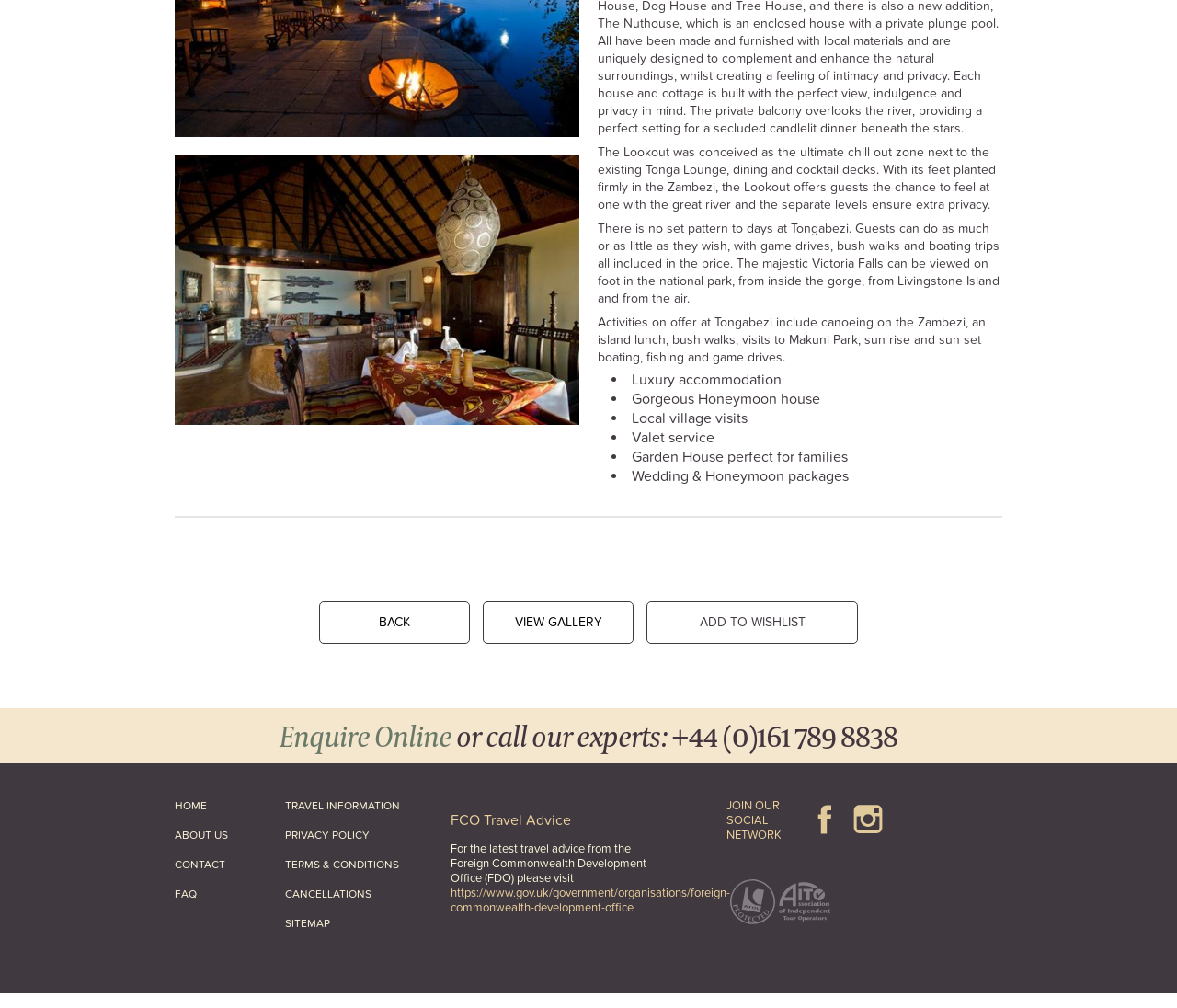Find the bounding box coordinates for the area you need to click to carry out the instruction: "Visit the homepage". The coordinates should be four float numbers between 0 and 1, indicated as [left, top, right, bottom].

[0.148, 0.785, 0.242, 0.814]